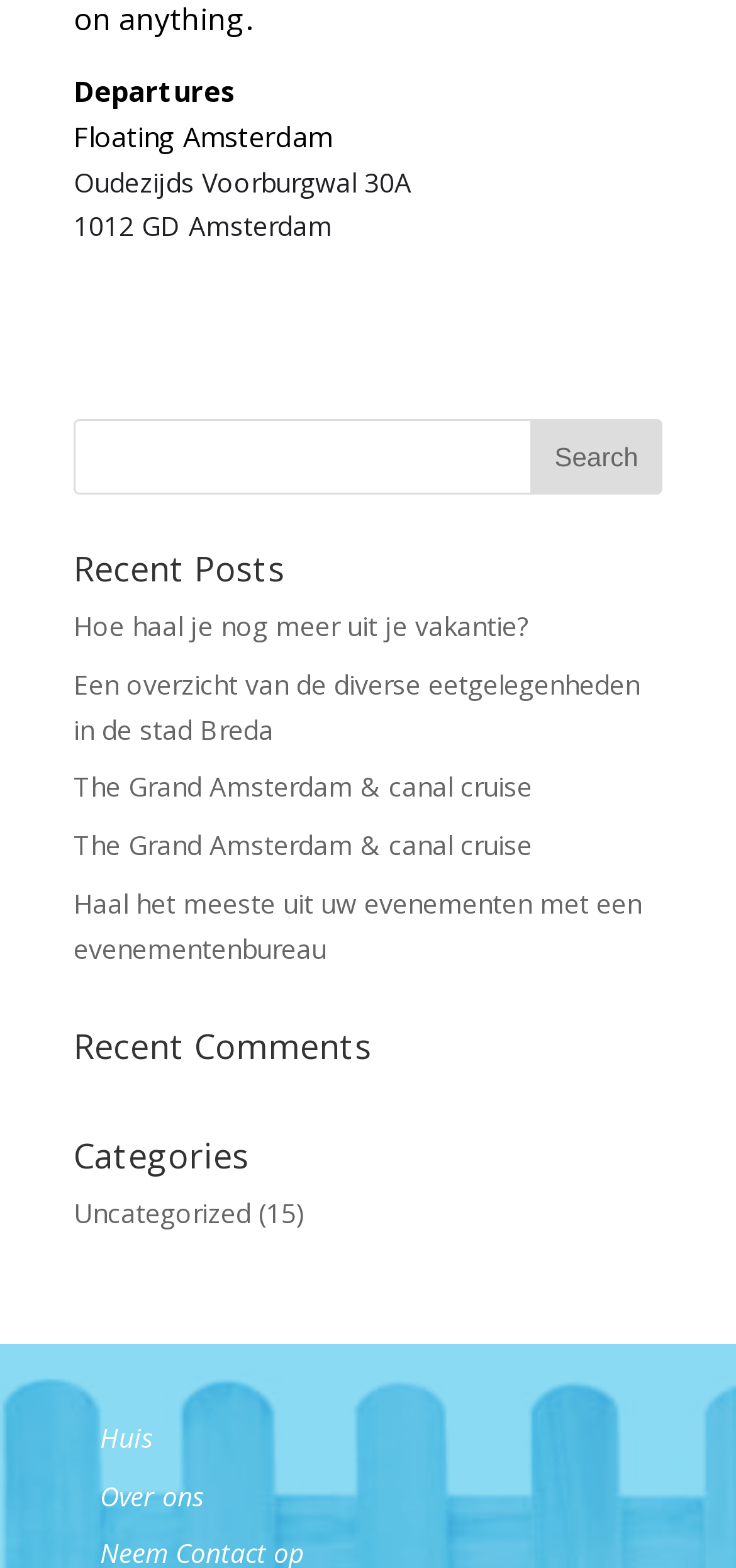Determine the bounding box coordinates for the area you should click to complete the following instruction: "Click on 'Search' button".

[0.721, 0.267, 0.9, 0.316]